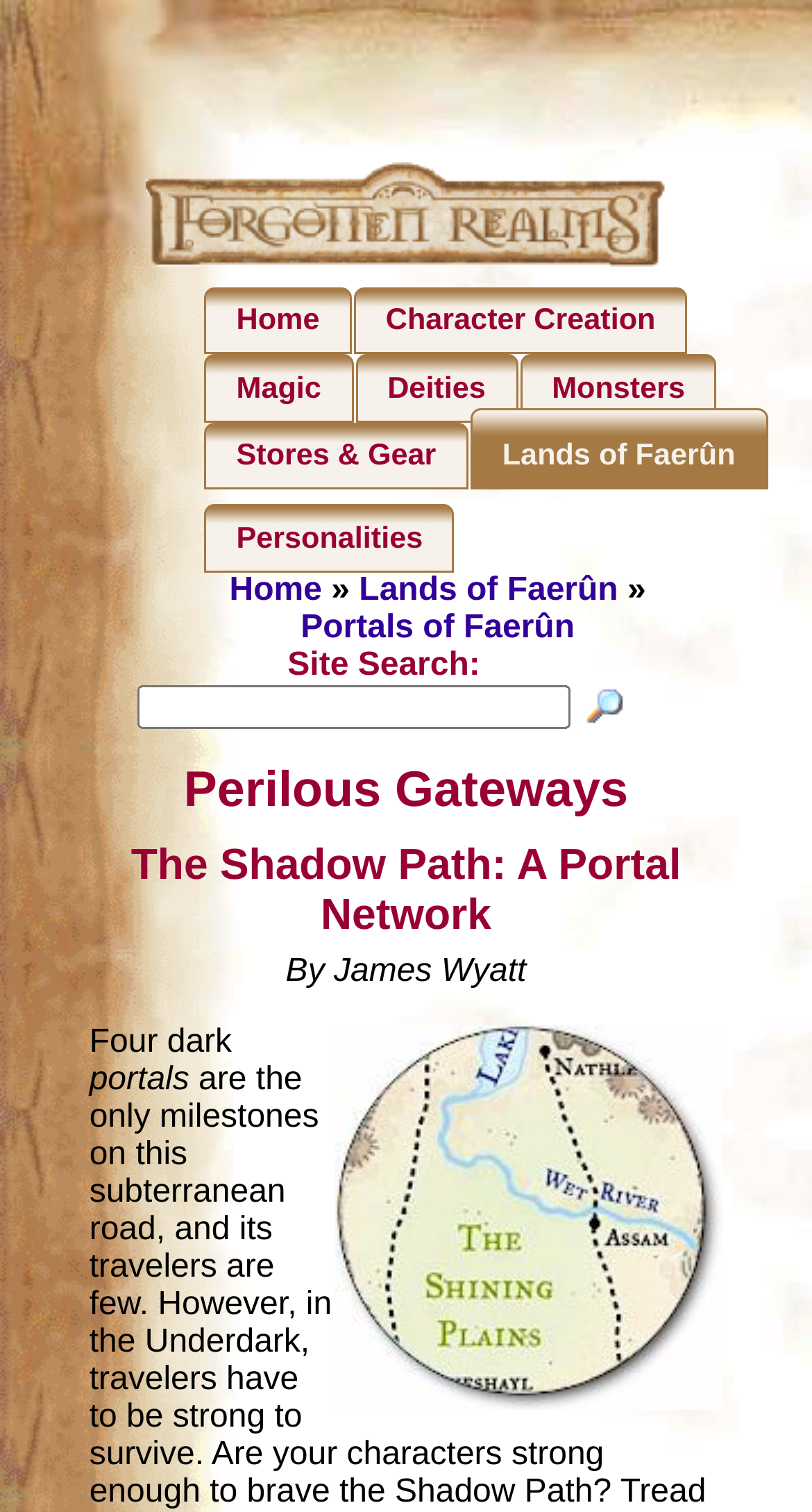What is the purpose of the textbox?
Please provide a single word or phrase in response based on the screenshot.

Site Search